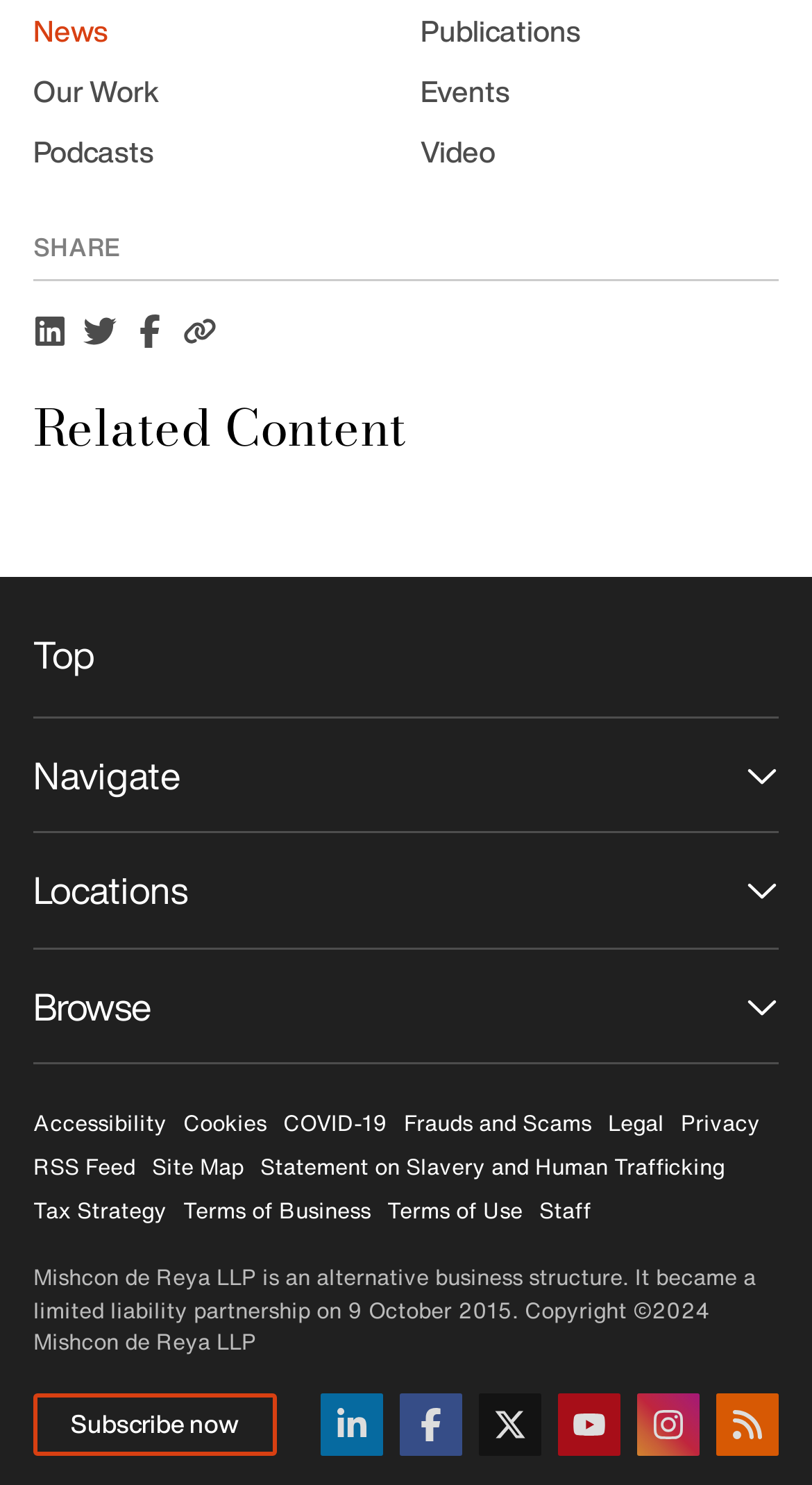What is the name of the law firm?
Answer the question with a single word or phrase by looking at the picture.

Mishcon de Reya LLP